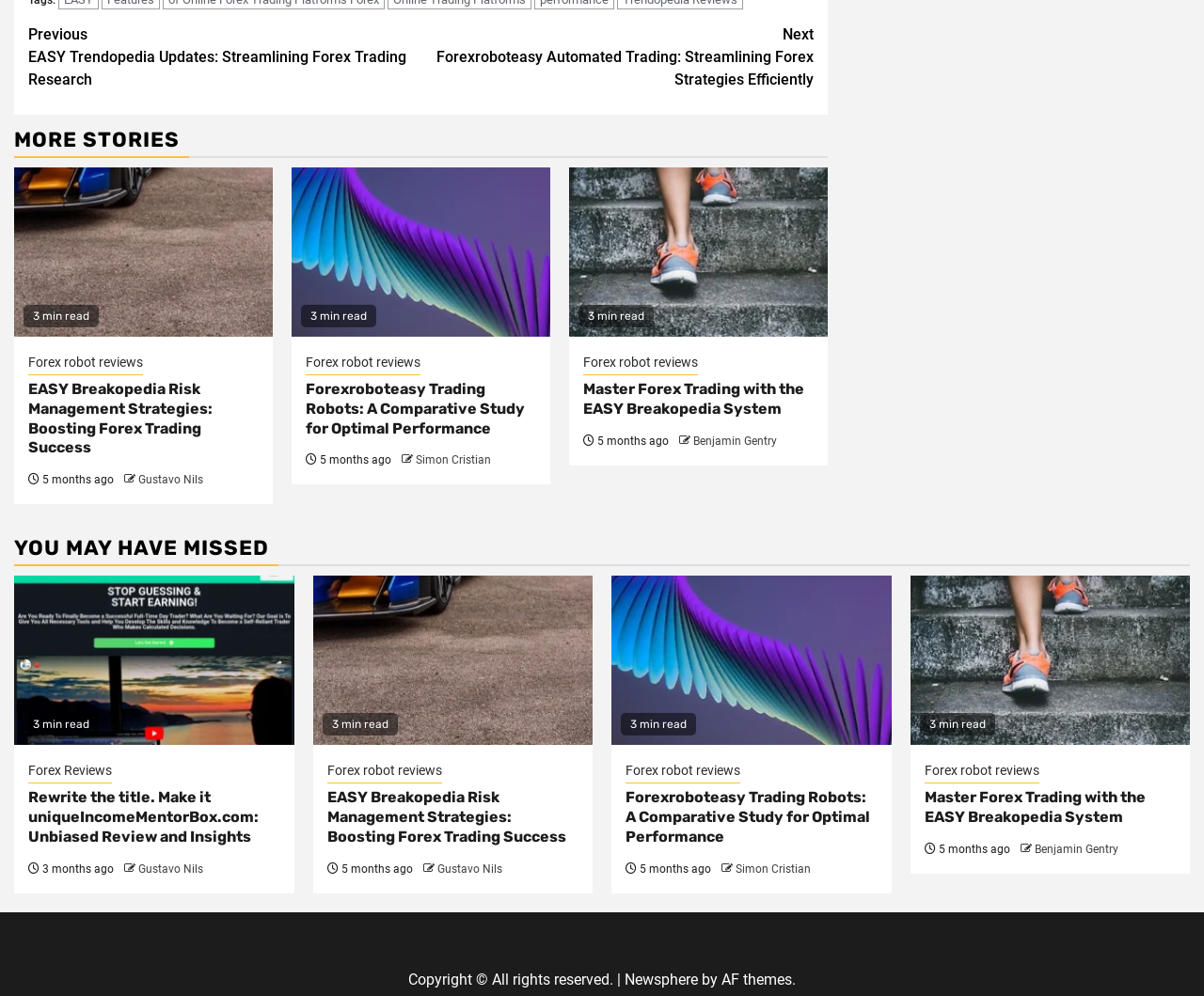Respond to the question below with a single word or phrase:
What is the section title above the article 'Rewrite the title. Make it uniqueIncomeMentorBox.com: Unbiased Review and Insights'?

YOU MAY HAVE MISSED